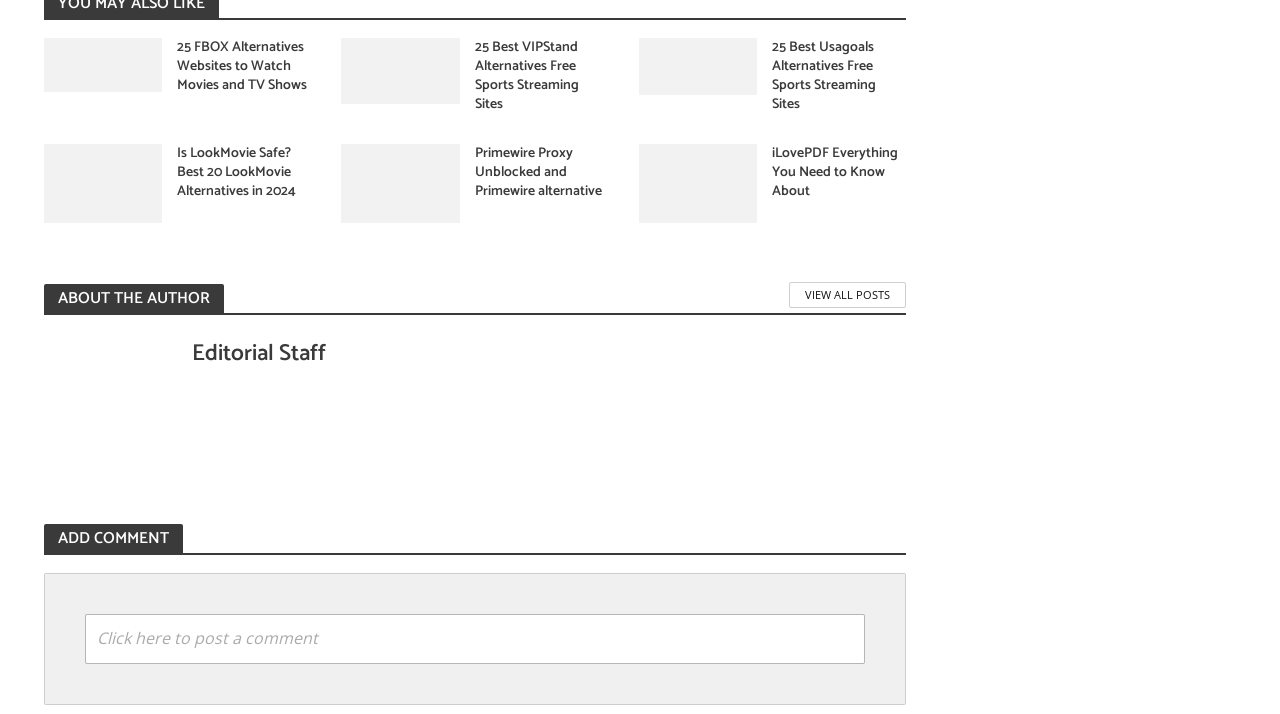Identify the bounding box coordinates of the area you need to click to perform the following instruction: "View 25 Best VIPStand Alternatives Free Sports Streaming Sites".

[0.266, 0.081, 0.359, 0.113]